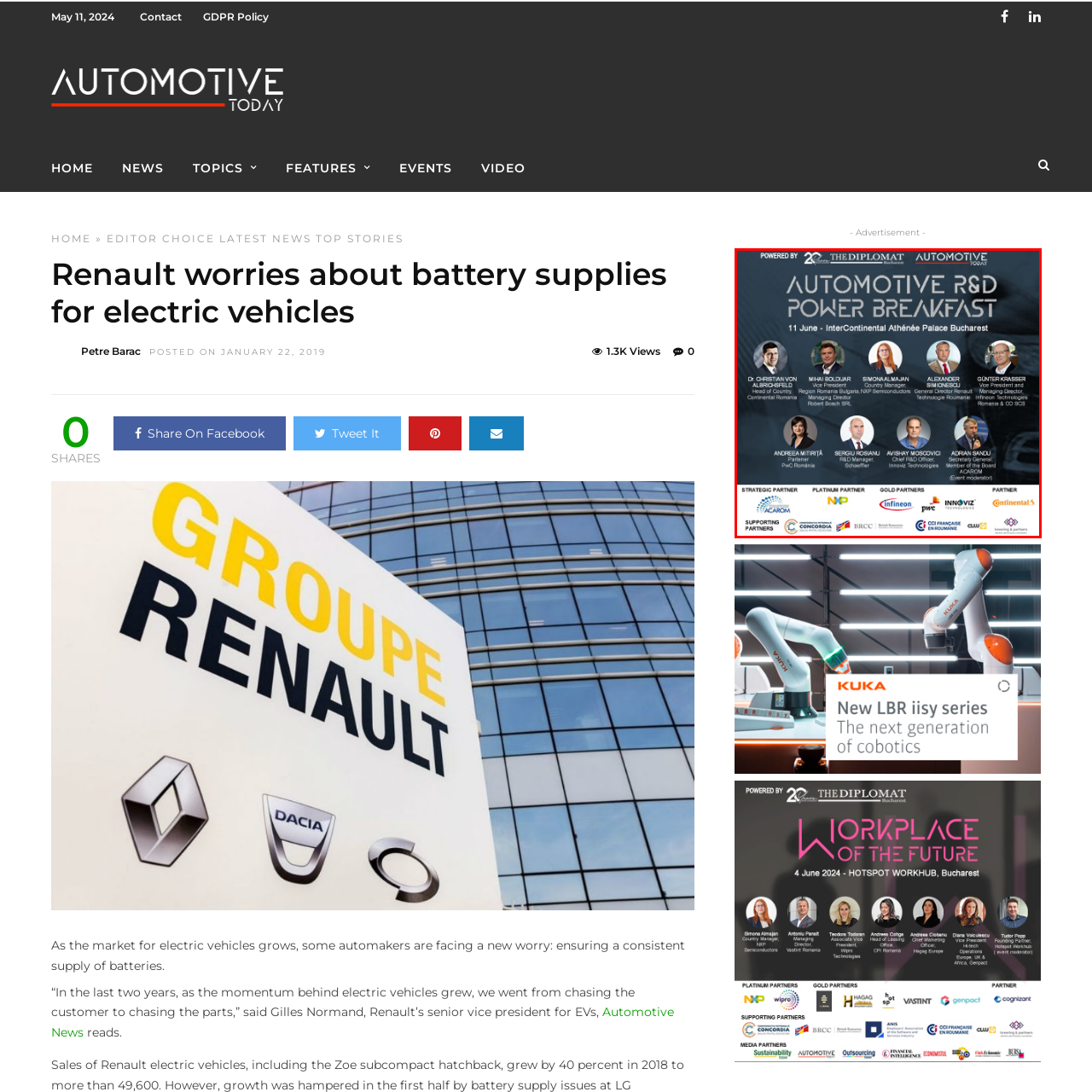Inspect the image contained by the red bounding box and answer the question with a single word or phrase:
Who is powering the Automotive R&D Power Breakfast?

The Diplomat and Automotive Today